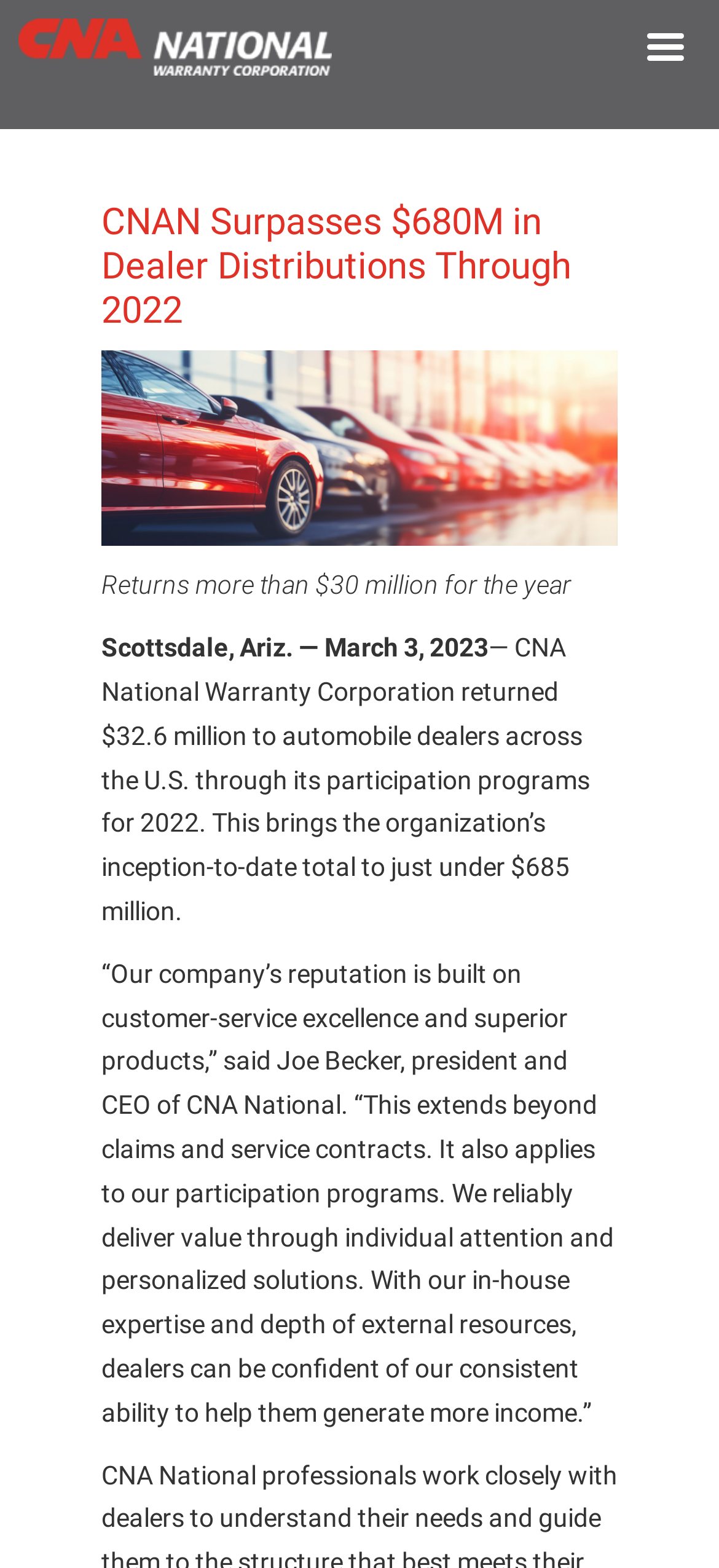Where is CNA National located? Observe the screenshot and provide a one-word or short phrase answer.

Scottsdale, Ariz.